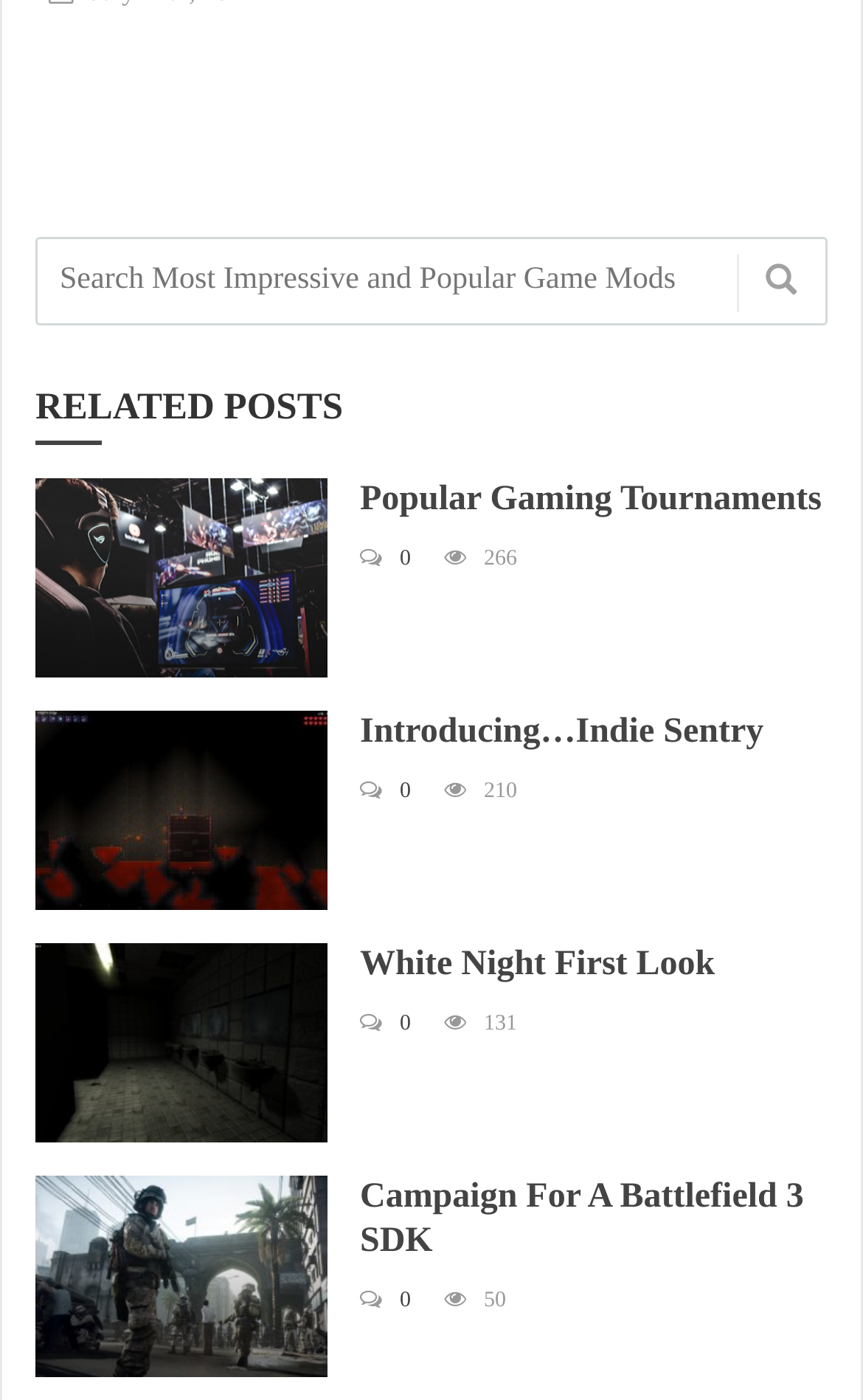Could you highlight the region that needs to be clicked to execute the instruction: "Read about Popular Gaming Tournaments"?

[0.041, 0.342, 0.379, 0.483]